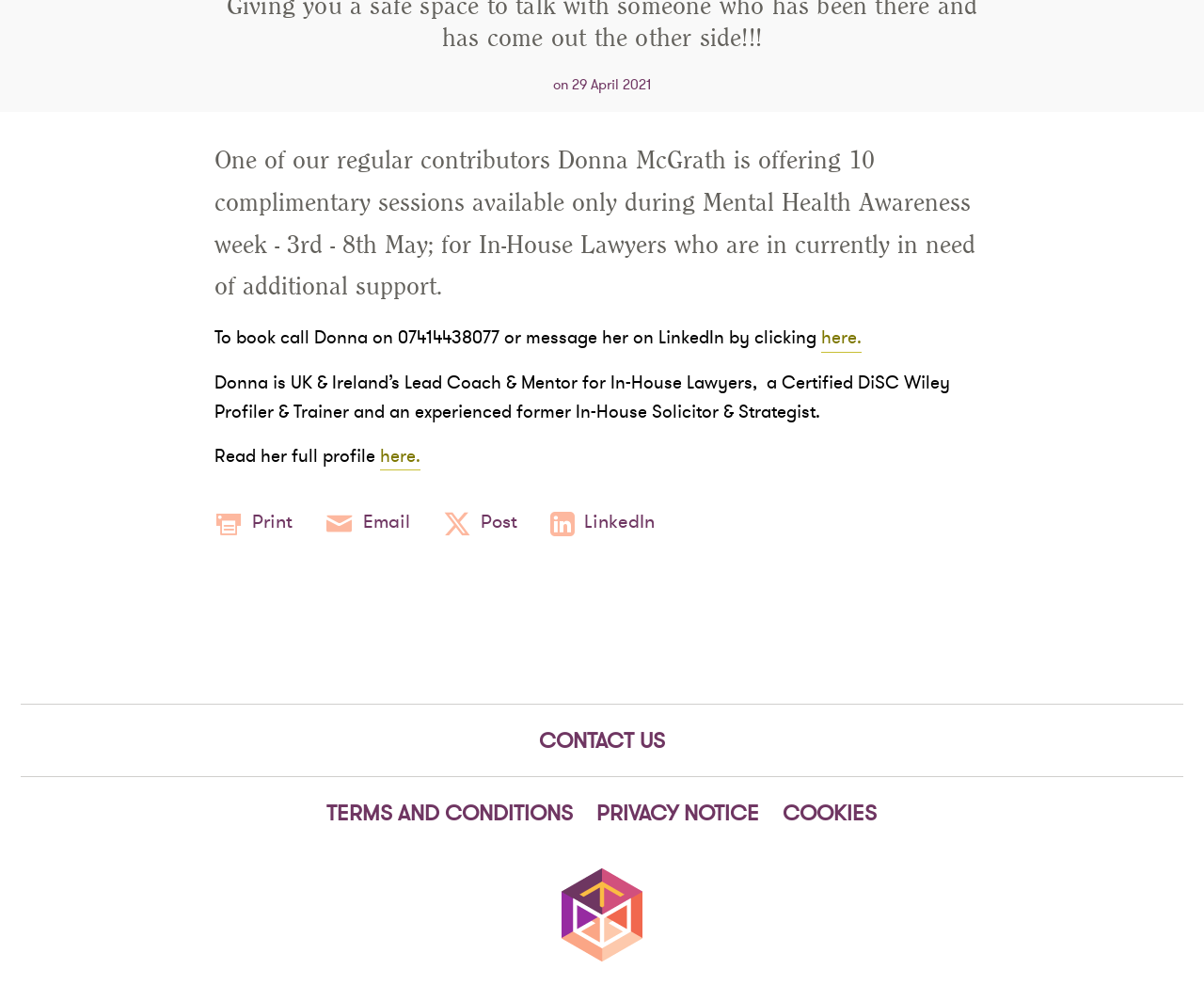Provide the bounding box coordinates for the UI element described in this sentence: "Cookies". The coordinates should be four float values between 0 and 1, i.e., [left, top, right, bottom].

[0.643, 0.808, 0.736, 0.843]